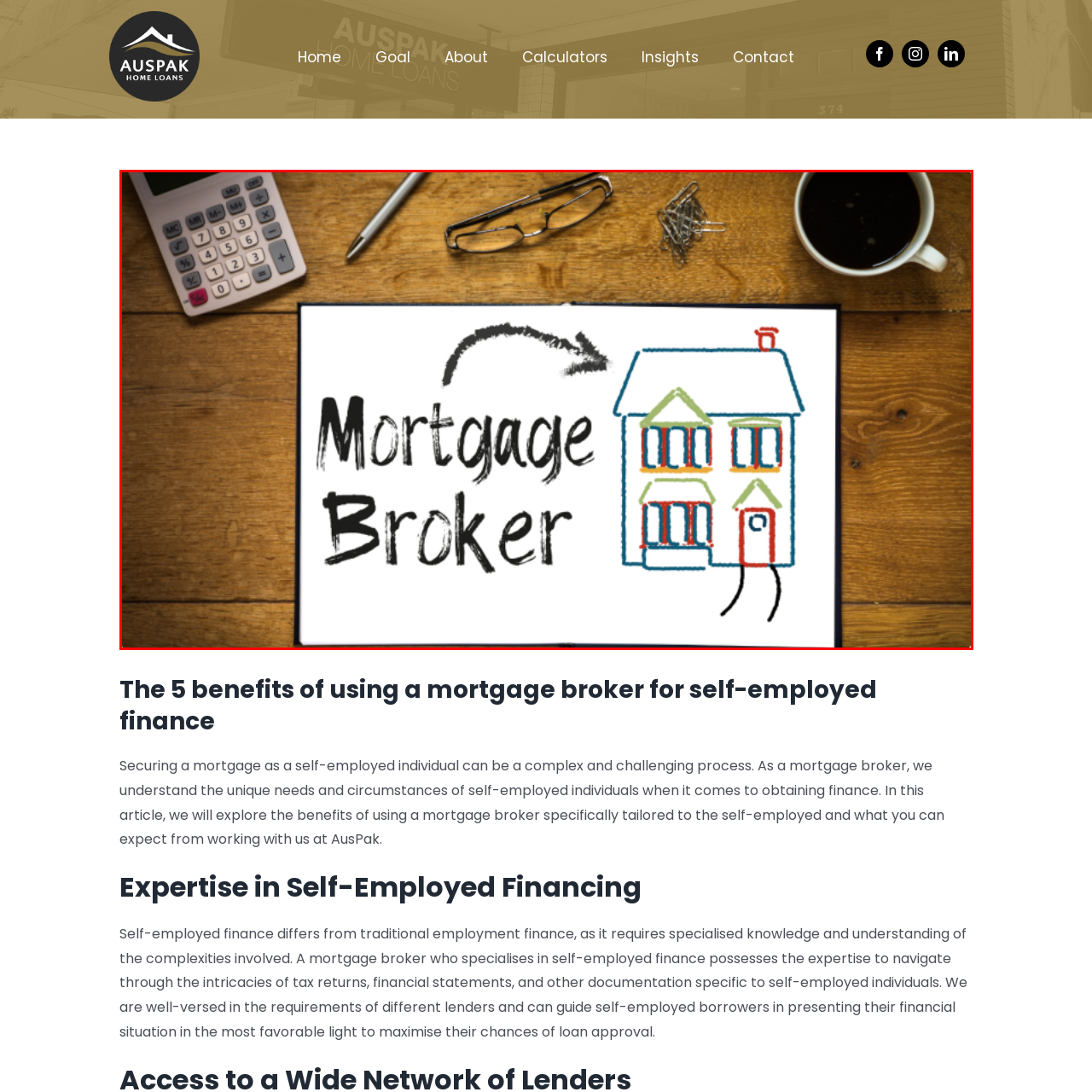Elaborate on the scene depicted within the red bounding box in the image.

The image illustrates the concept of a "Mortgage Broker," featuring a hand-drawn style depiction of a house alongside the boldly written text "Mortgage Broker." The background is a warm wooden surface that complements the professional tools of the trade, including a calculator and a coffee cup, suggesting a working environment. This visual emphasizes the role of mortgage brokers in assisting clients, particularly self-employed individuals, by simplifying the complexities of securing a mortgage. The artistic presentation highlights creativity and approachability, inviting viewers to explore the benefits of working with a mortgage broker as outlined in the accompanying article on self-employed finance.